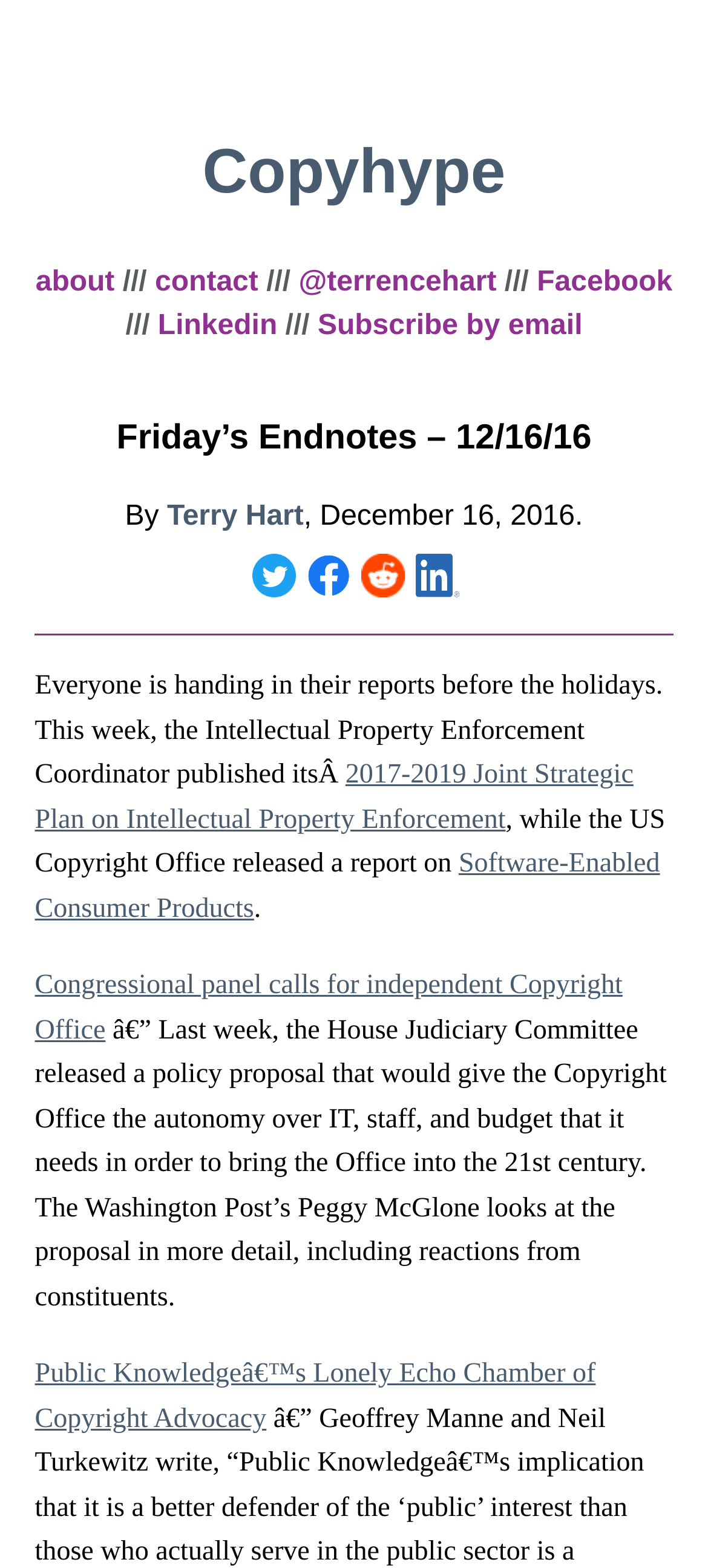Please determine the bounding box coordinates of the element's region to click in order to carry out the following instruction: "read Friday’s Endnotes – 12/16/16". The coordinates should be four float numbers between 0 and 1, i.e., [left, top, right, bottom].

[0.165, 0.267, 0.835, 0.292]